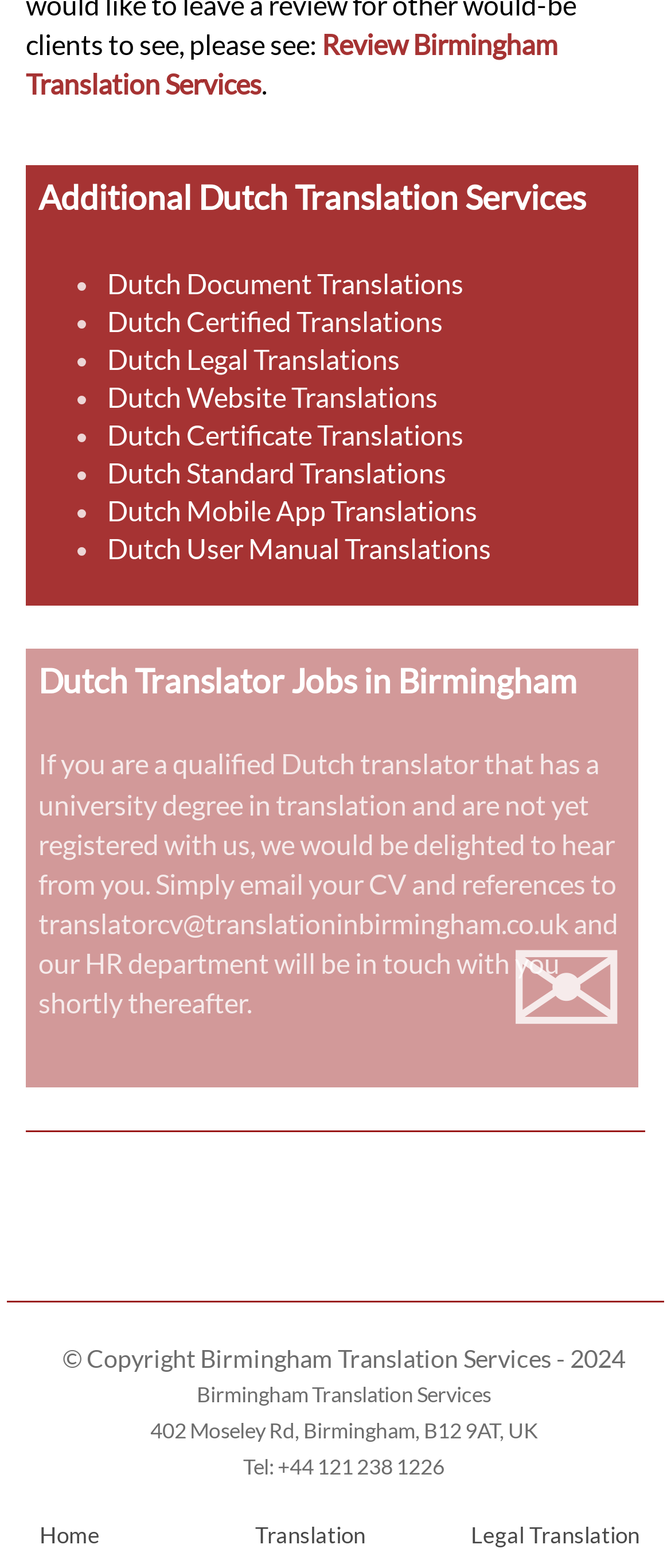Please use the details from the image to answer the following question comprehensively:
What is the address of the translation service?

The webpage provides a footer section that includes the address of the translation service, which is 402 Moseley Rd, Birmingham, B12 9AT, UK.